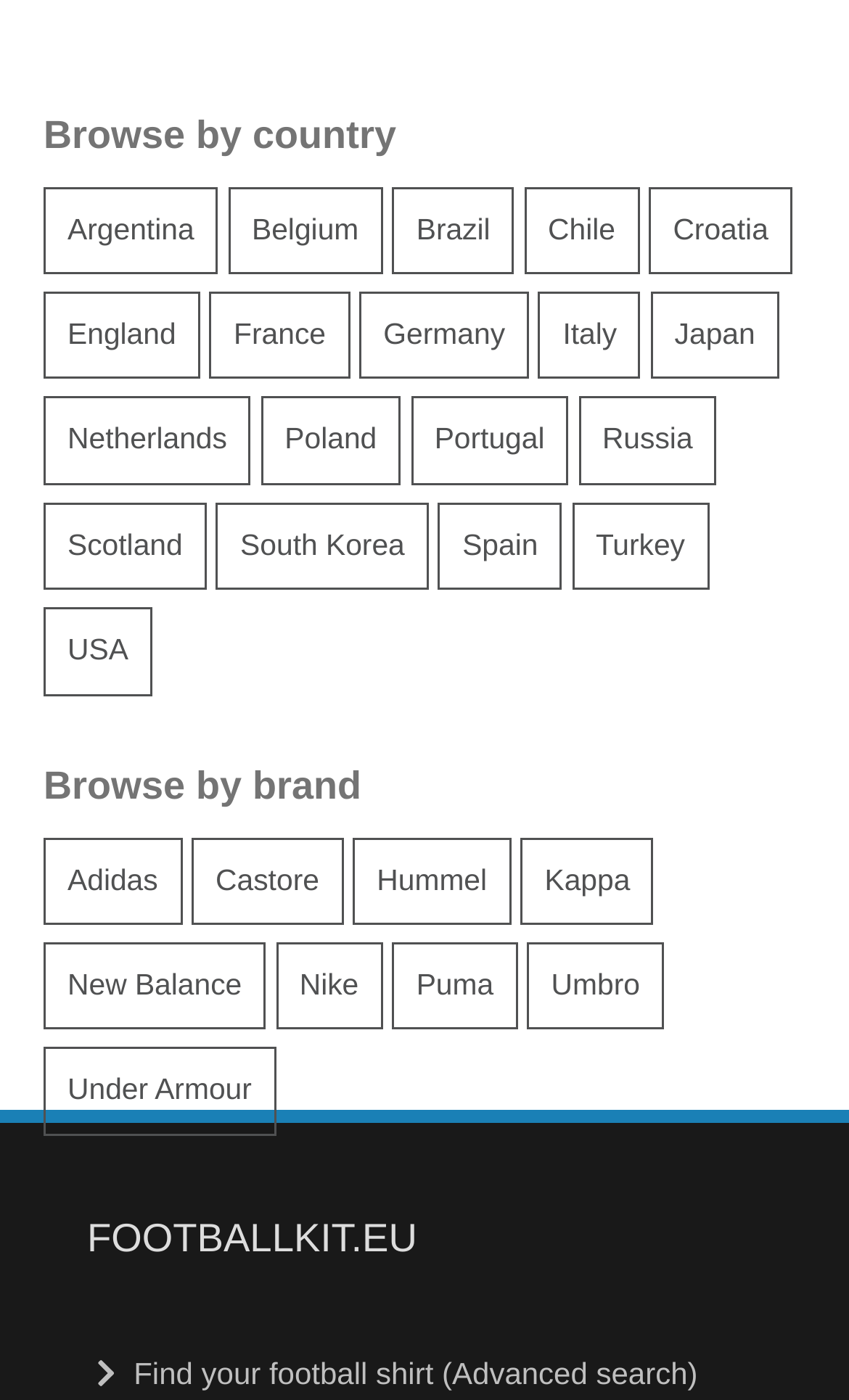Identify the bounding box coordinates of the region that needs to be clicked to carry out this instruction: "Browse by brand Nike". Provide these coordinates as four float numbers ranging from 0 to 1, i.e., [left, top, right, bottom].

[0.325, 0.673, 0.451, 0.736]